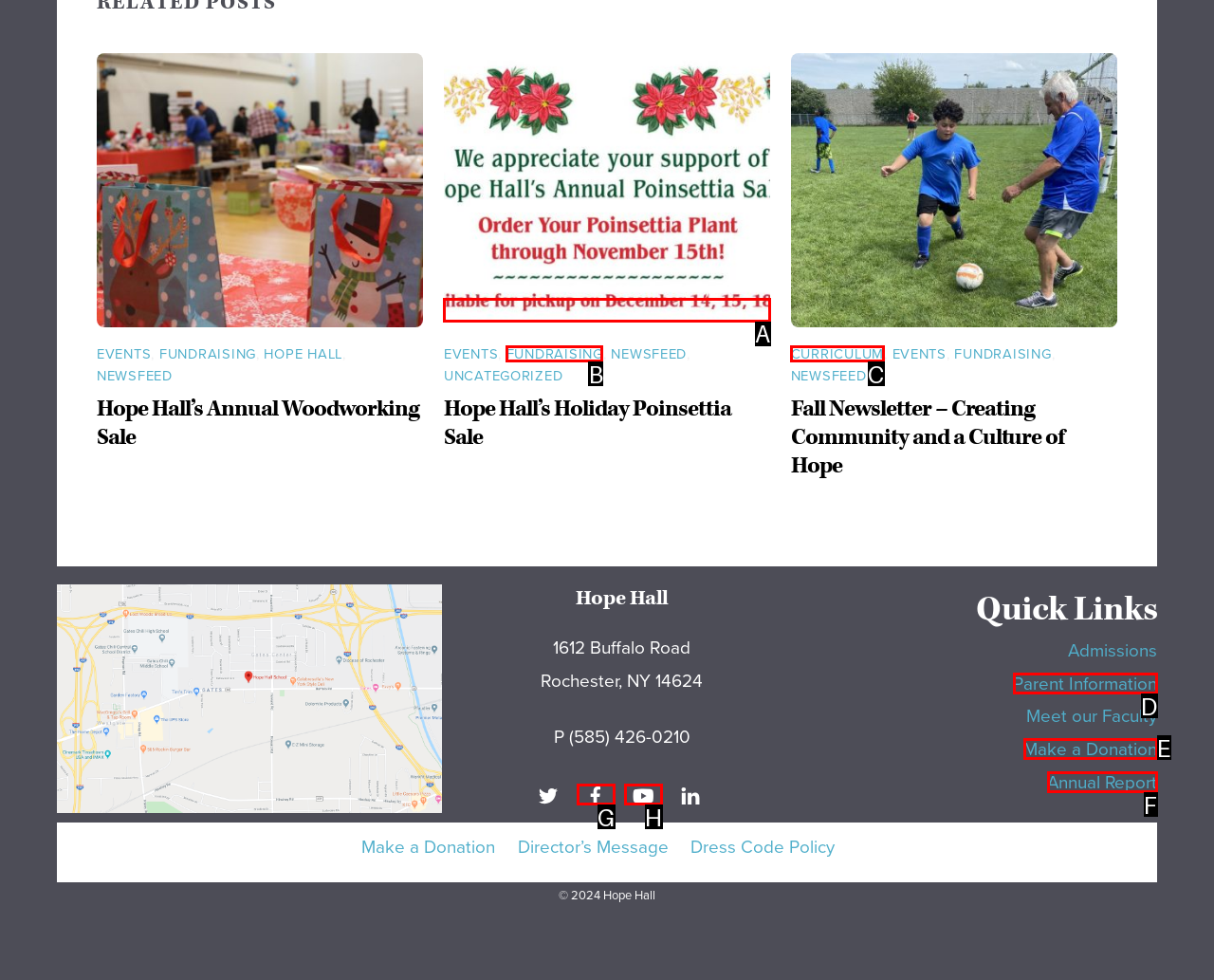Given the description: Parent Information, select the HTML element that best matches it. Reply with the letter of your chosen option.

D